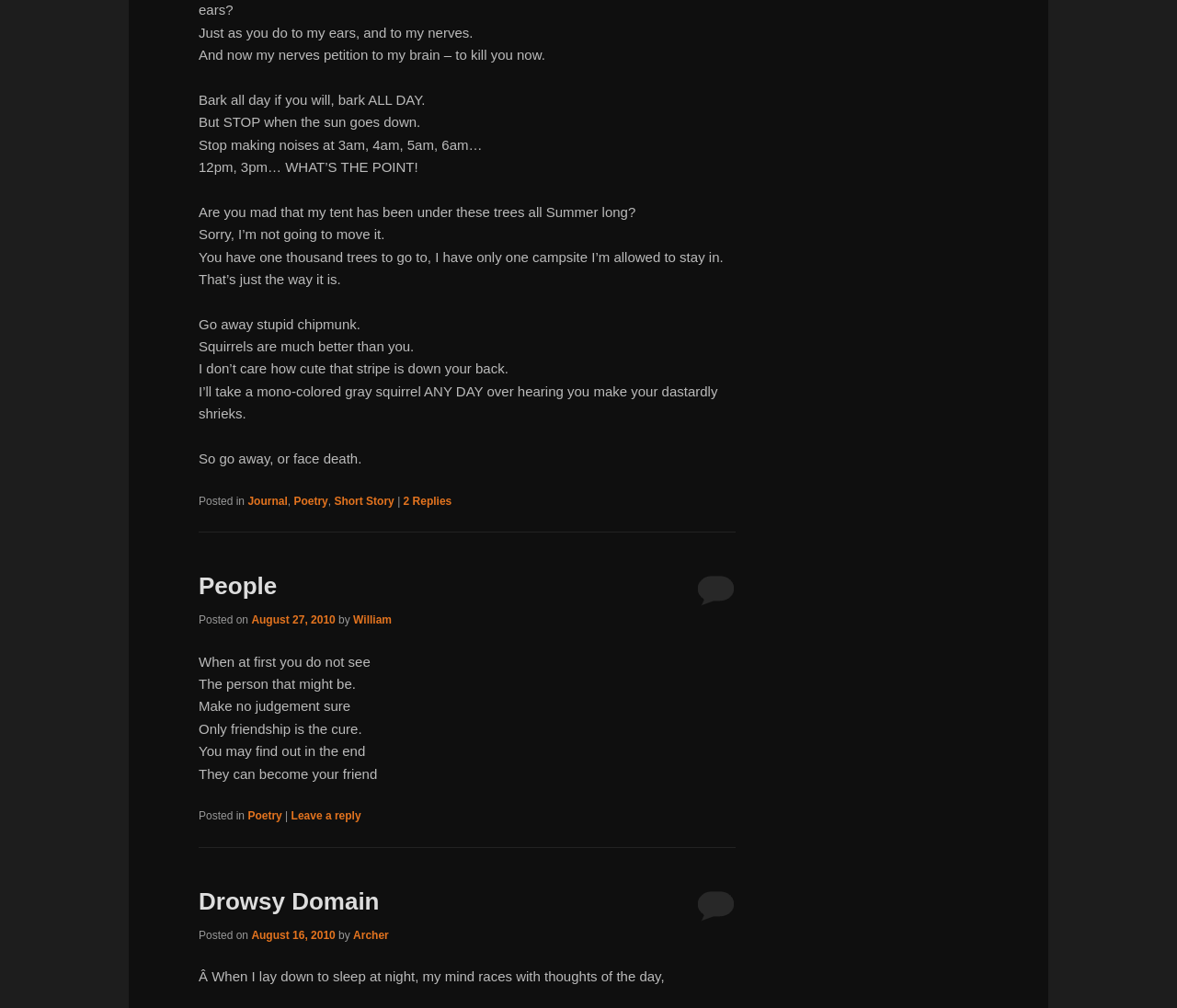Identify the bounding box coordinates for the region of the element that should be clicked to carry out the instruction: "Click on the 'Poetry' link". The bounding box coordinates should be four float numbers between 0 and 1, i.e., [left, top, right, bottom].

[0.25, 0.491, 0.279, 0.503]